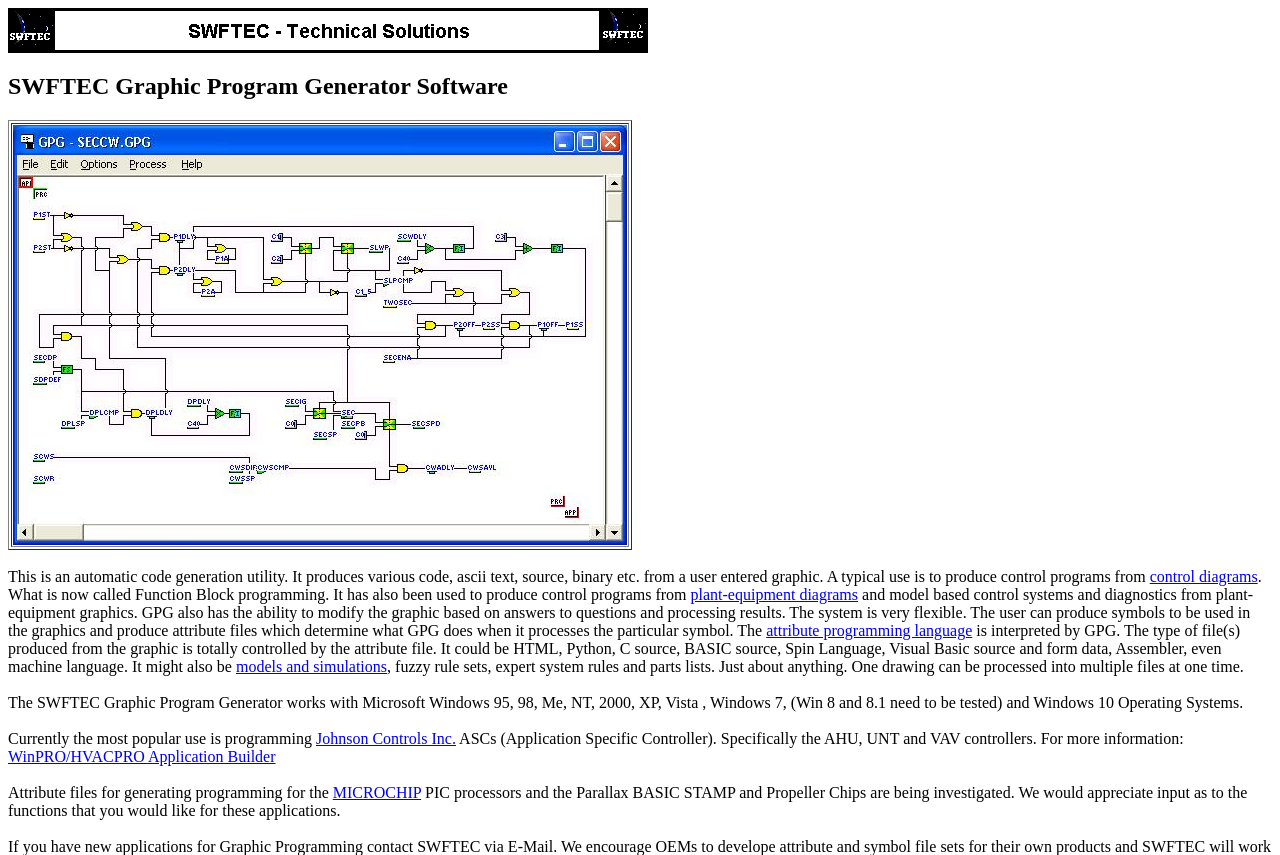Highlight the bounding box of the UI element that corresponds to this description: "control diagrams".

[0.898, 0.664, 0.983, 0.684]